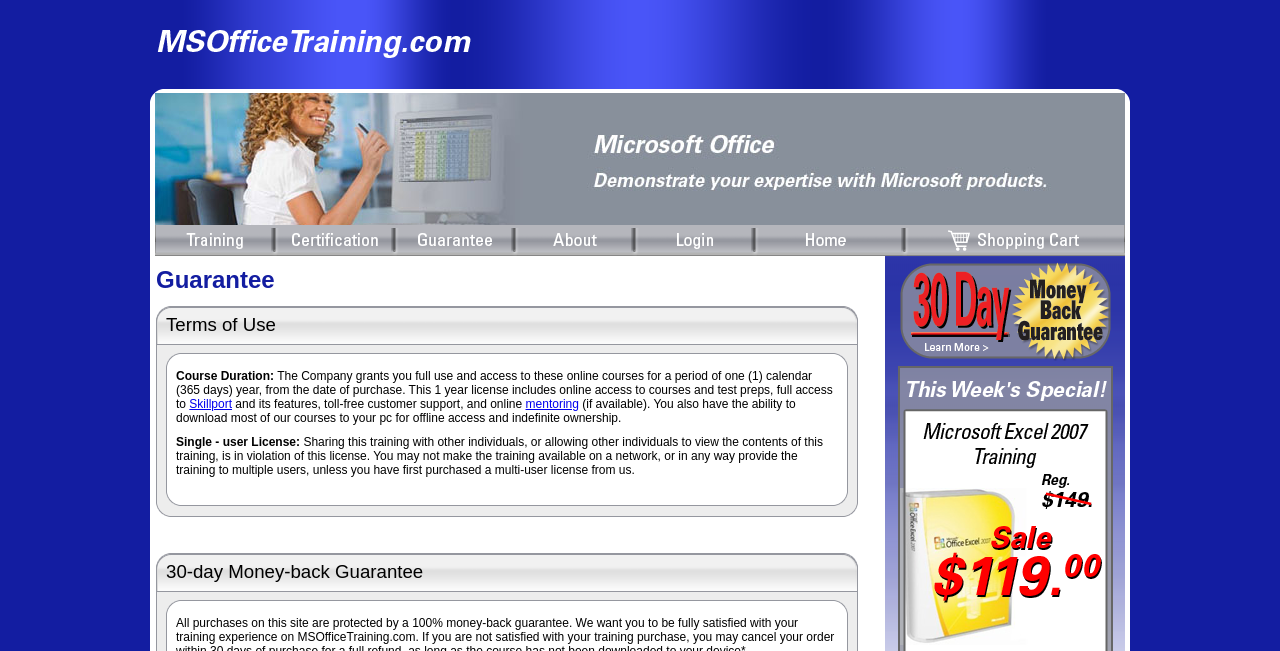Detail the various sections and features of the webpage.

This webpage is about CBT Campus' Microsoft Office Online Certification Training. At the top, there is a large image spanning almost the entire width of the page. Below the image, there is a table with 8 columns, each containing a smaller image. 

To the right of the table, there are several blocks of text. The first block mentions a guarantee, followed by a link to the terms of use. Below this, there is a section describing the course duration, which is one year from the date of purchase. This section also mentions that the course includes online access, toll-free customer support, and online mentoring. 

Further down, there is a section about the single-user license, which prohibits sharing the training with others. Below this, there is a 30-day money-back guarantee section, accompanied by a link and an image. There is also another link to the money-back guarantee at the bottom of the page.